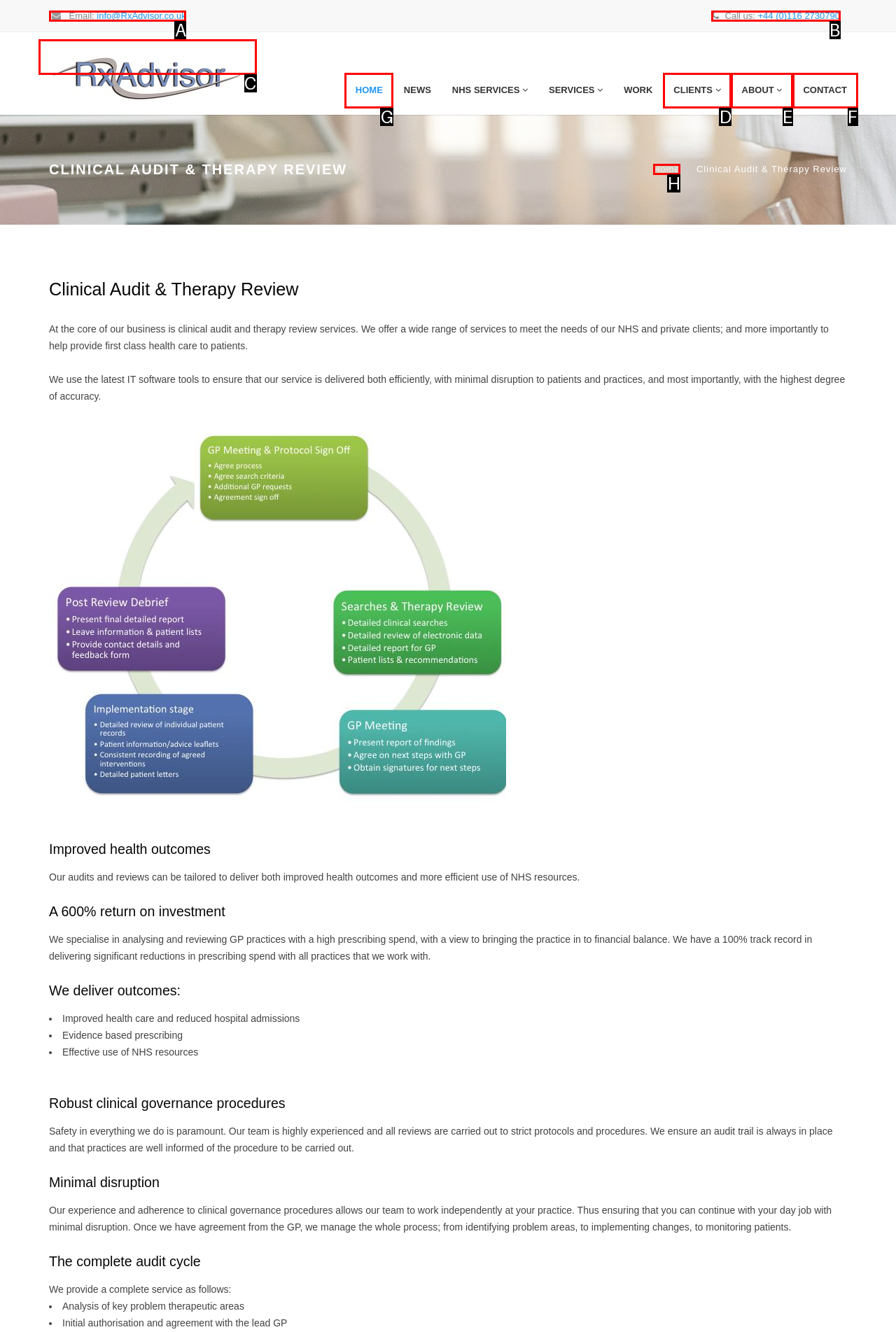Given the task: Go to HOME, point out the letter of the appropriate UI element from the marked options in the screenshot.

G